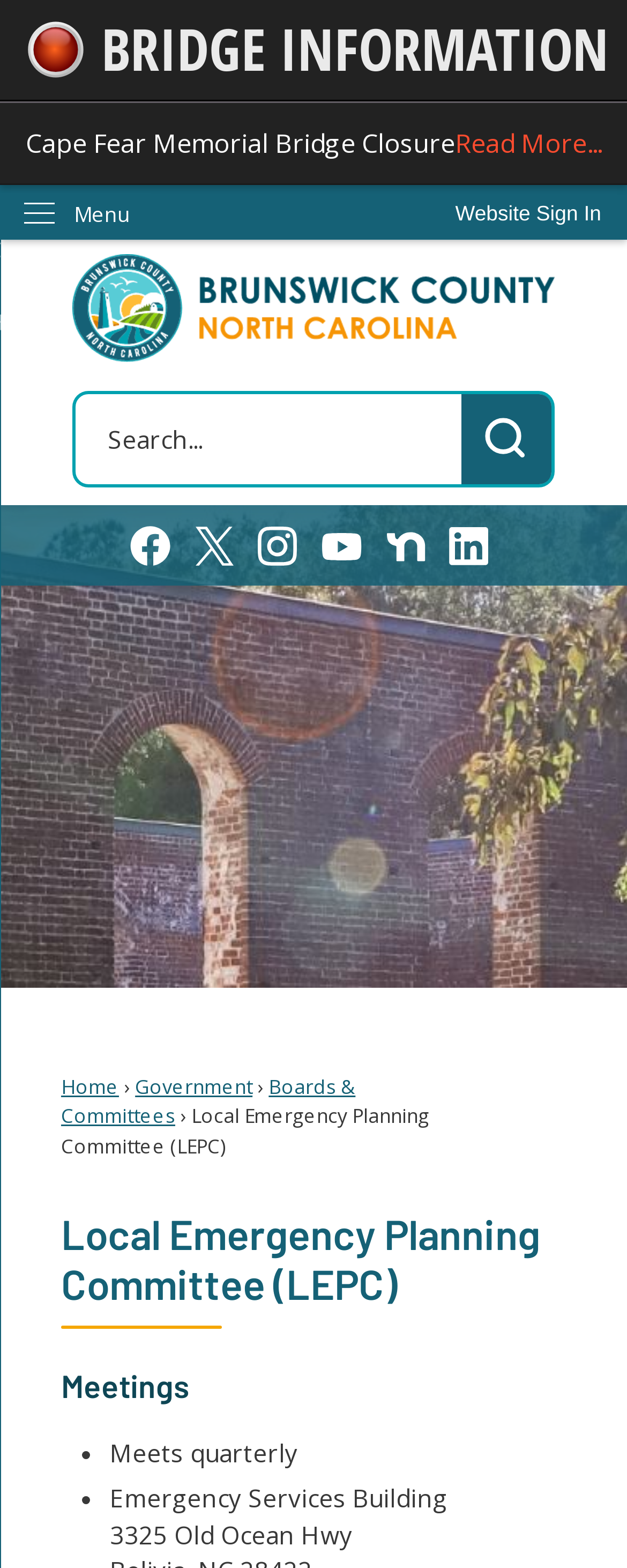What is the title or heading displayed on the webpage?

Local Emergency Planning Committee (LEPC)